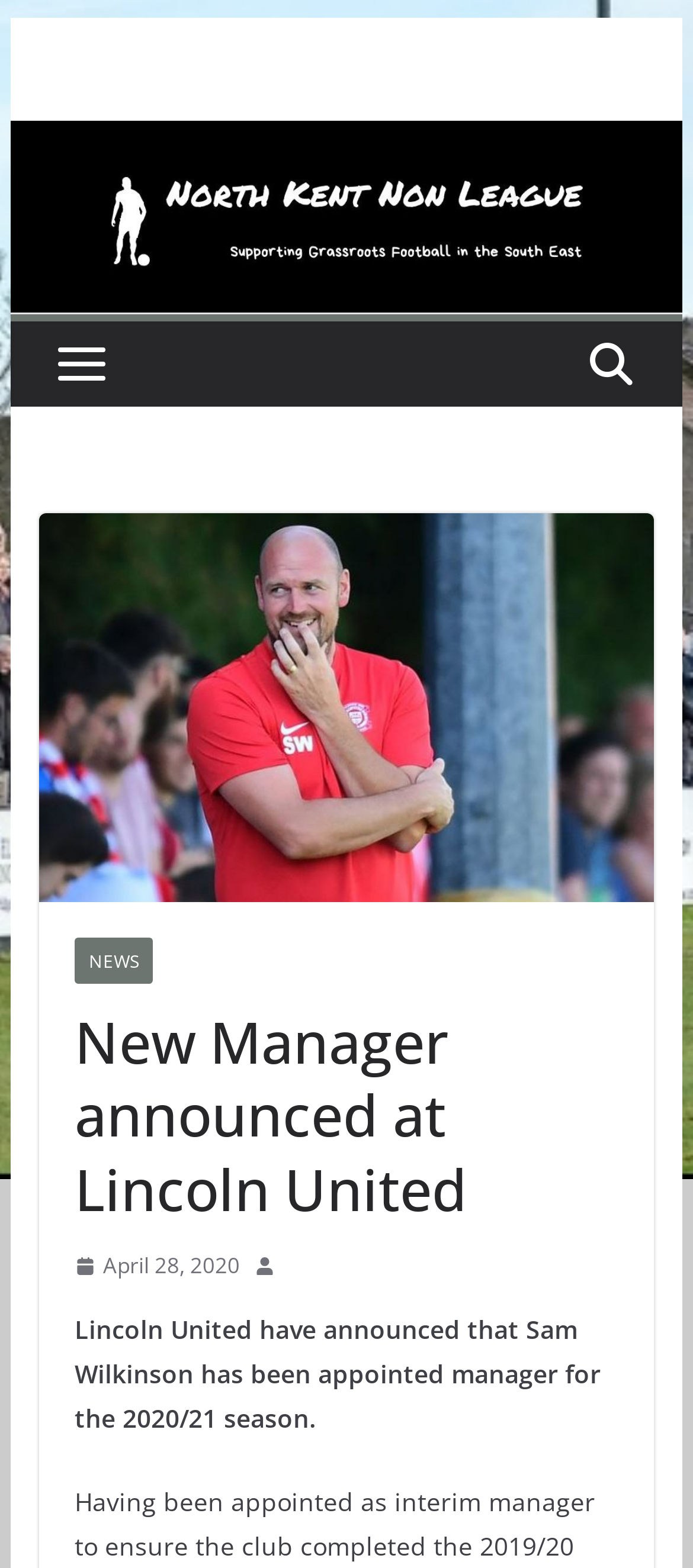What is the date of the news article?
Provide a comprehensive and detailed answer to the question.

I found the answer by looking at the link element with the text 'April 28, 2020', which is likely to be the date of the news article.